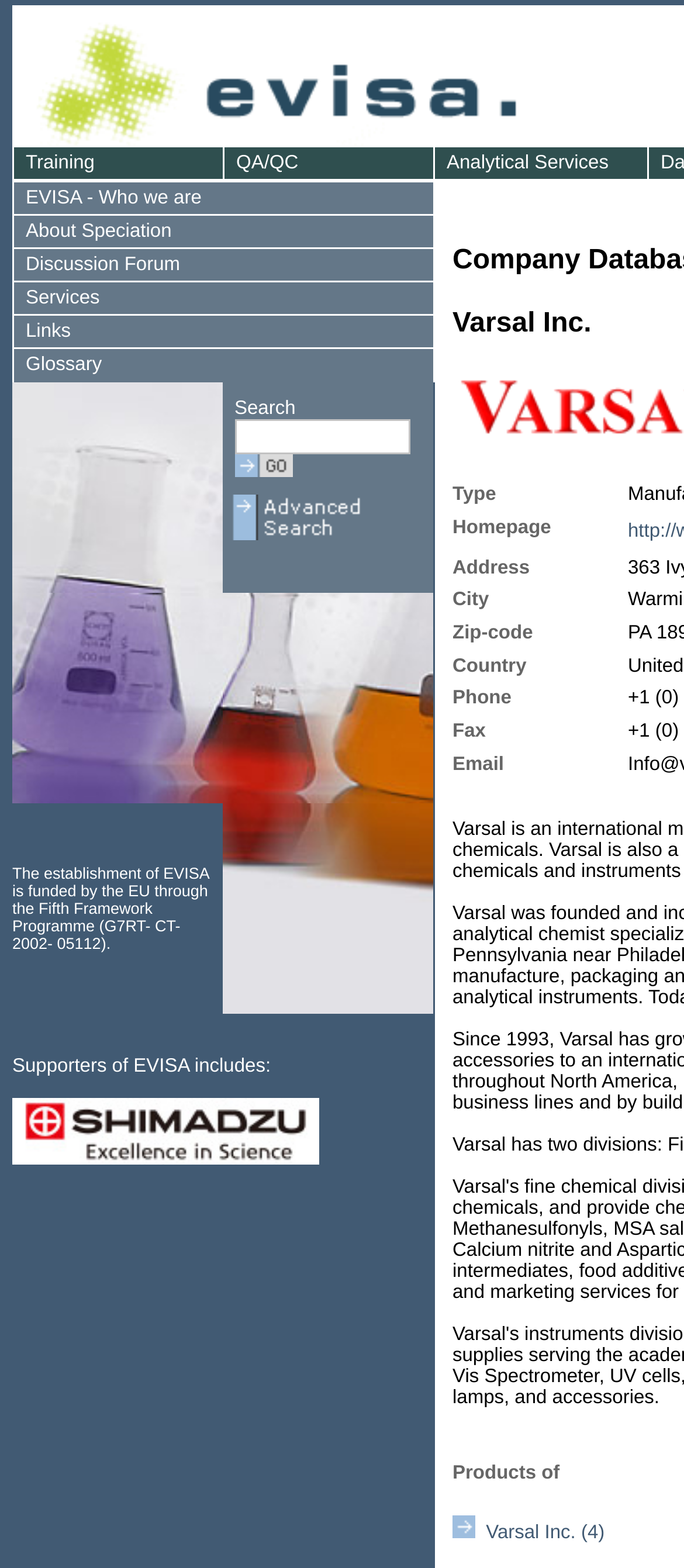Offer a comprehensive description of the webpage’s content and structure.

The webpage is about Varsal Inc., a company that manufactures and supplies bulk specialty chemicals and custom fine chemicals, as well as analytical instruments, parts, and consumables. 

At the top of the page, there is a logo of EVISA, which is an organization that Varsal is a part of. Below the logo, there are three tabs: Training, QA/QC, and Analytical Services. 

On the left side of the page, there is a menu with several options, including EVISA - Who we are, About Speciation, Discussion Forum, Services, Links, and Glossary. 

In the main content area, there is a search bar with an option for advanced search. The search bar is accompanied by a button labeled "go". 

Below the search bar, there is a section that describes the establishment of EVISA, which was funded by the EU through the Fifth Framework Programme. 

Further down, there is a section that lists the supporters of EVISA, which includes several organizations with their logos displayed. 

Finally, at the bottom of the page, there is a table with several columns, including Type, Homepage, Address, City, Zip-code, Country, Phone, Fax, and Email. This table appears to be a directory of some sort, but it is not clear what it is listing.